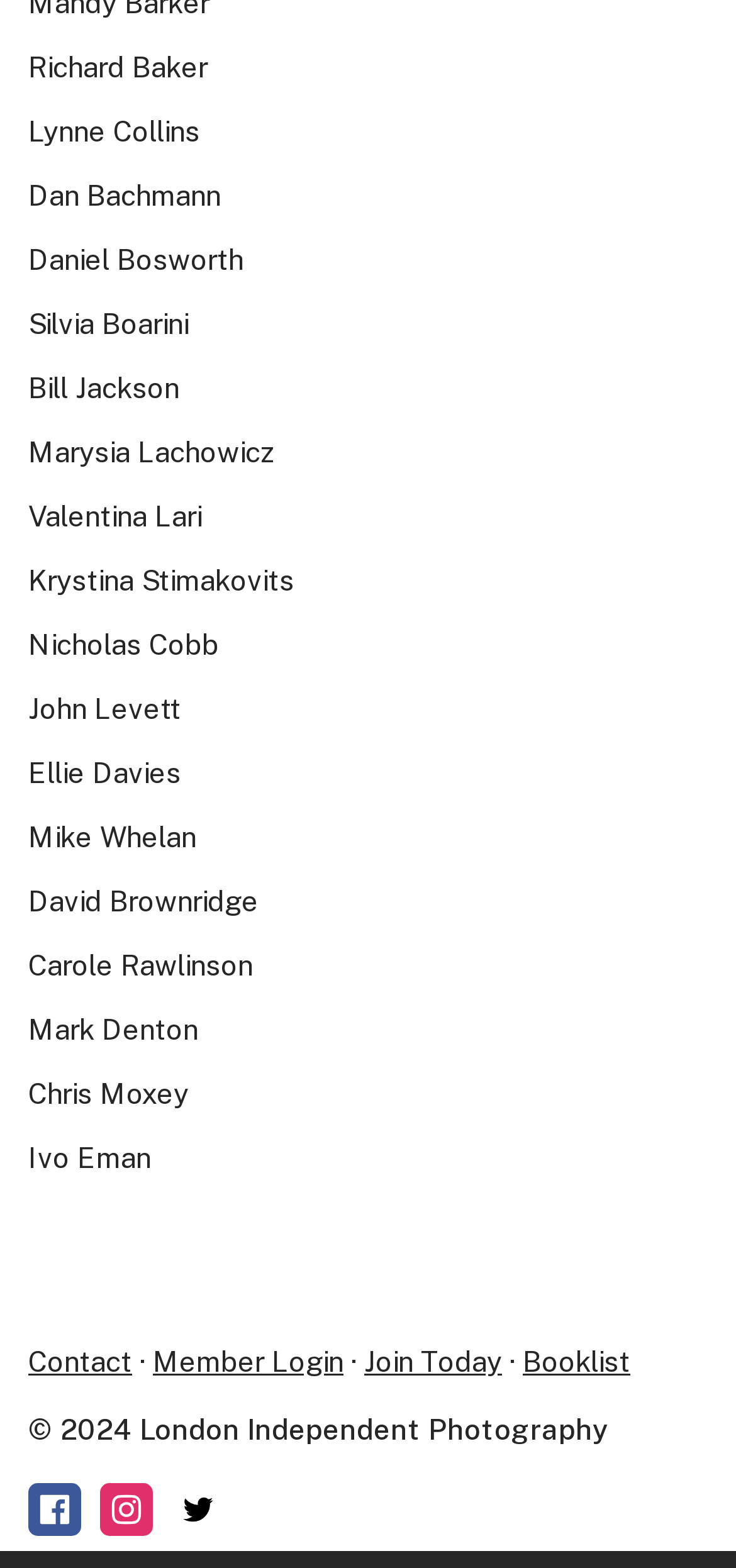Ascertain the bounding box coordinates for the UI element detailed here: "Richard Baker". The coordinates should be provided as [left, top, right, bottom] with each value being a float between 0 and 1.

[0.038, 0.032, 0.282, 0.052]